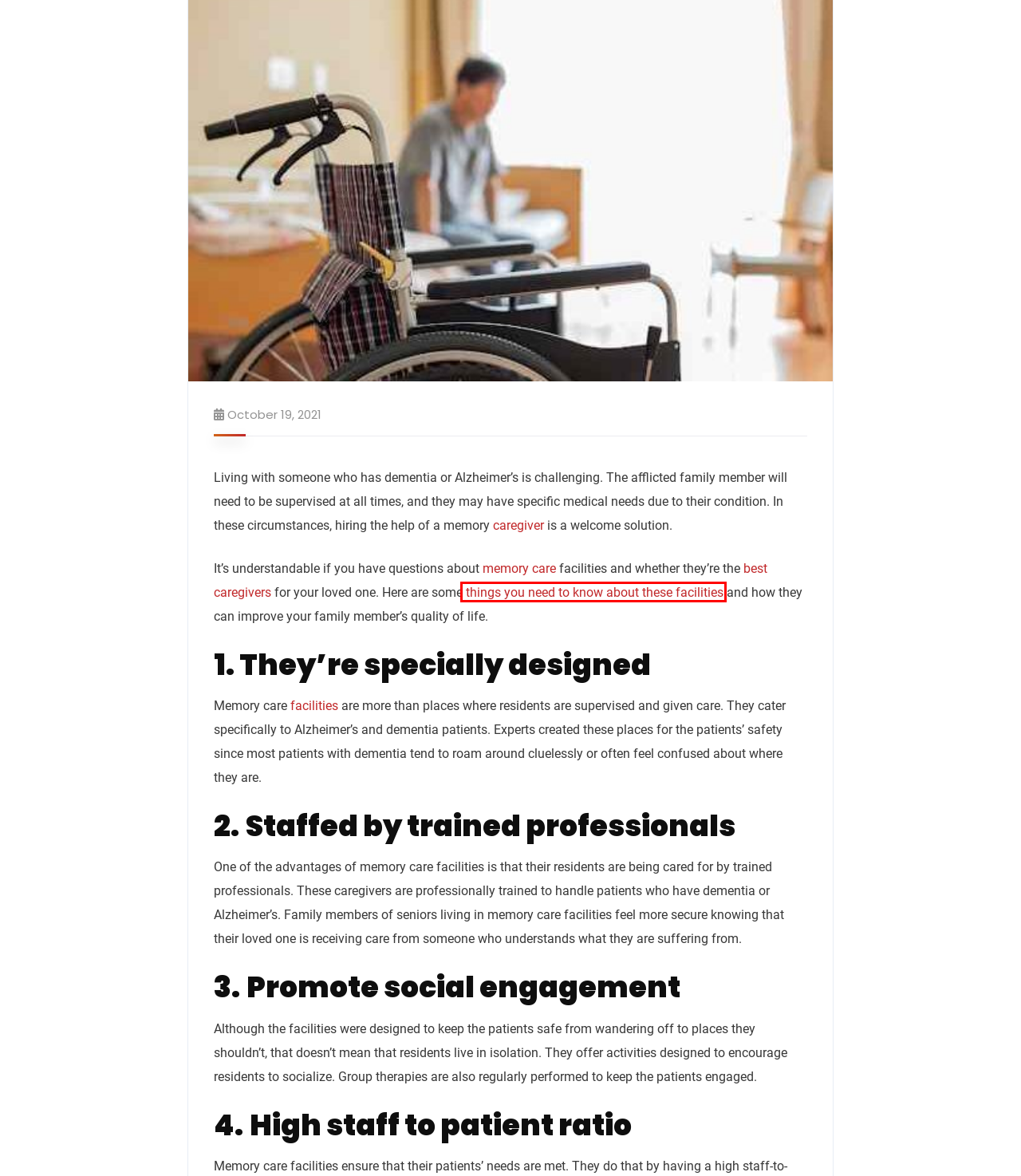A screenshot of a webpage is given with a red bounding box around a UI element. Choose the description that best matches the new webpage shown after clicking the element within the red bounding box. Here are the candidates:
A. About US | Apricus Senior Living
B. 4 Common Senior Living Community Problems and How to Solve Them
C. How to Generate Leads for Senior Living Facilities - Apricus
D. Our Services | Apricus Senior Living
E. Blogs | Apricus Senior Living
F. Facts about Caregiver Stress and Health - Apricus
G. Sitemap | Apricus Senior Living
H. How Do You Market a Memory Care Facility

B